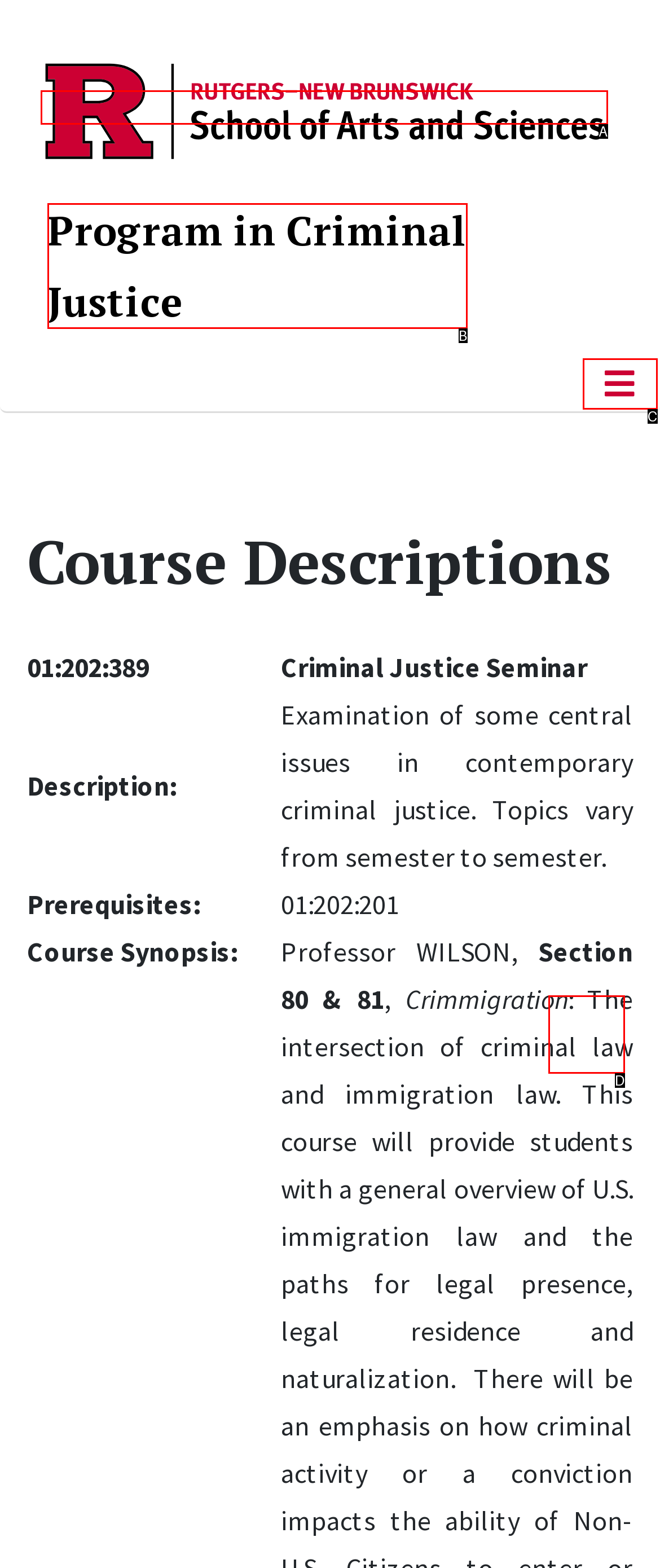Based on the element description: About, choose the best matching option. Provide the letter of the option directly.

None